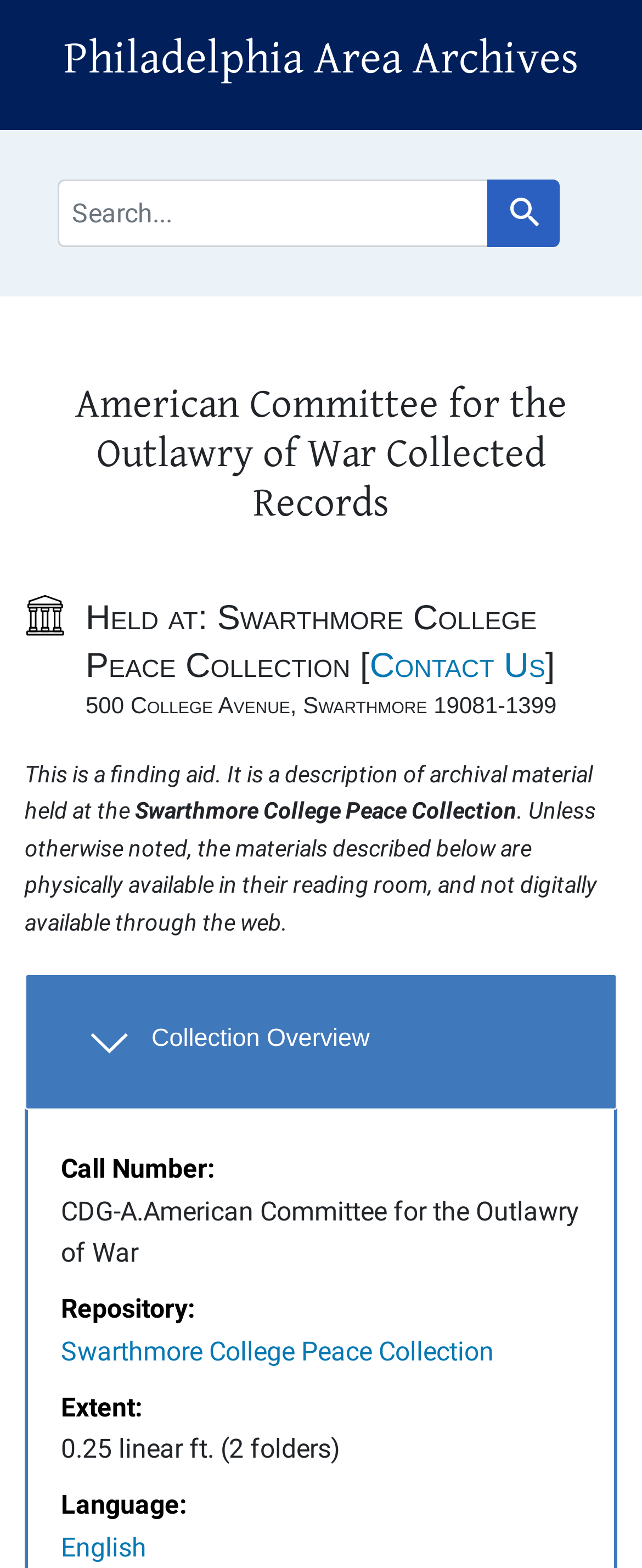Find the bounding box coordinates of the element you need to click on to perform this action: 'Search for archives'. The coordinates should be represented by four float values between 0 and 1, in the format [left, top, right, bottom].

[0.09, 0.114, 0.91, 0.157]